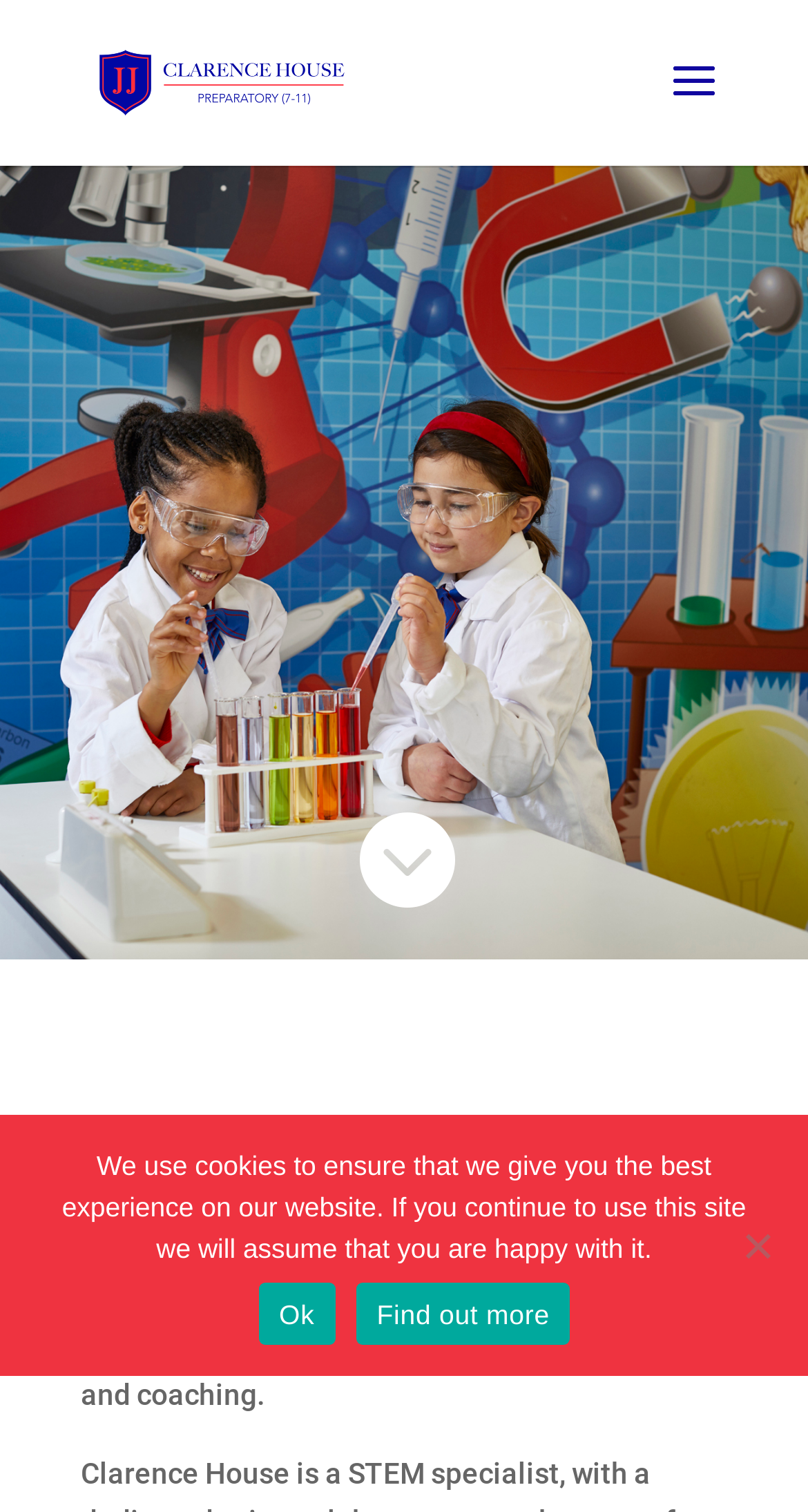Using the details from the image, please elaborate on the following question: What is the position of the cookie notice dialog?

I found the answer by analyzing the bounding box coordinates of the cookie notice dialog, which has a y1 value of 0.737, indicating that it is located at the bottom of the page.